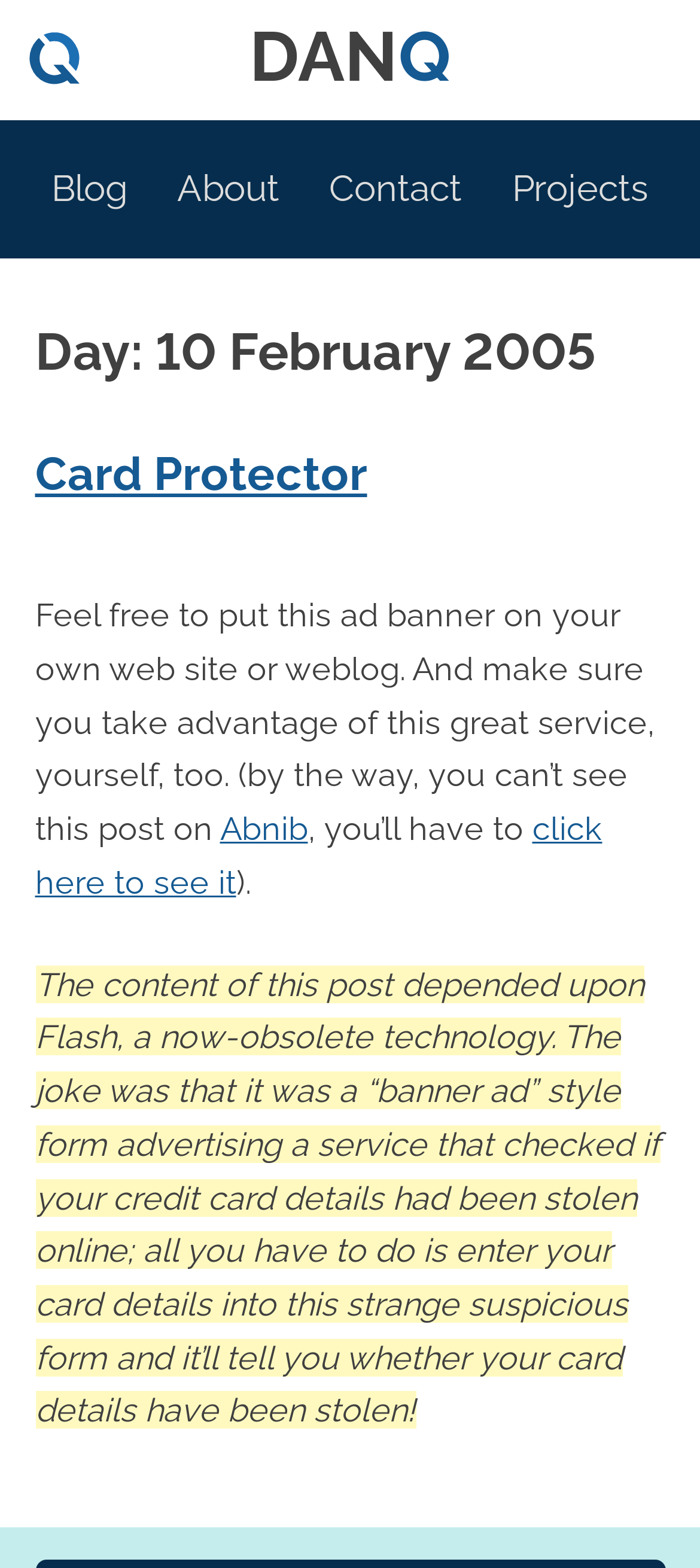Indicate the bounding box coordinates of the element that must be clicked to execute the instruction: "go to blog". The coordinates should be given as four float numbers between 0 and 1, i.e., [left, top, right, bottom].

[0.073, 0.098, 0.181, 0.144]